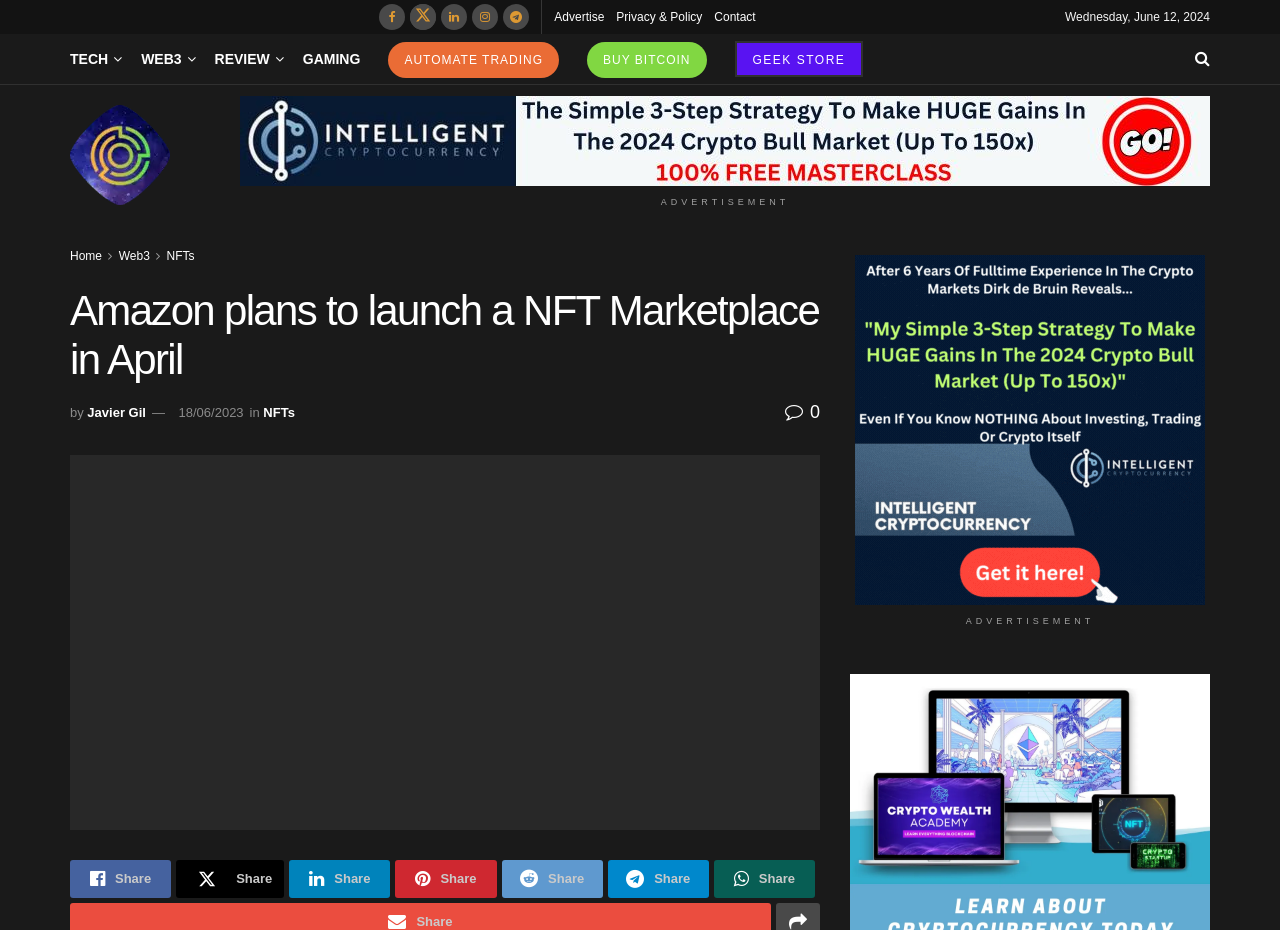Please locate the UI element described by "Home" and provide its bounding box coordinates.

None